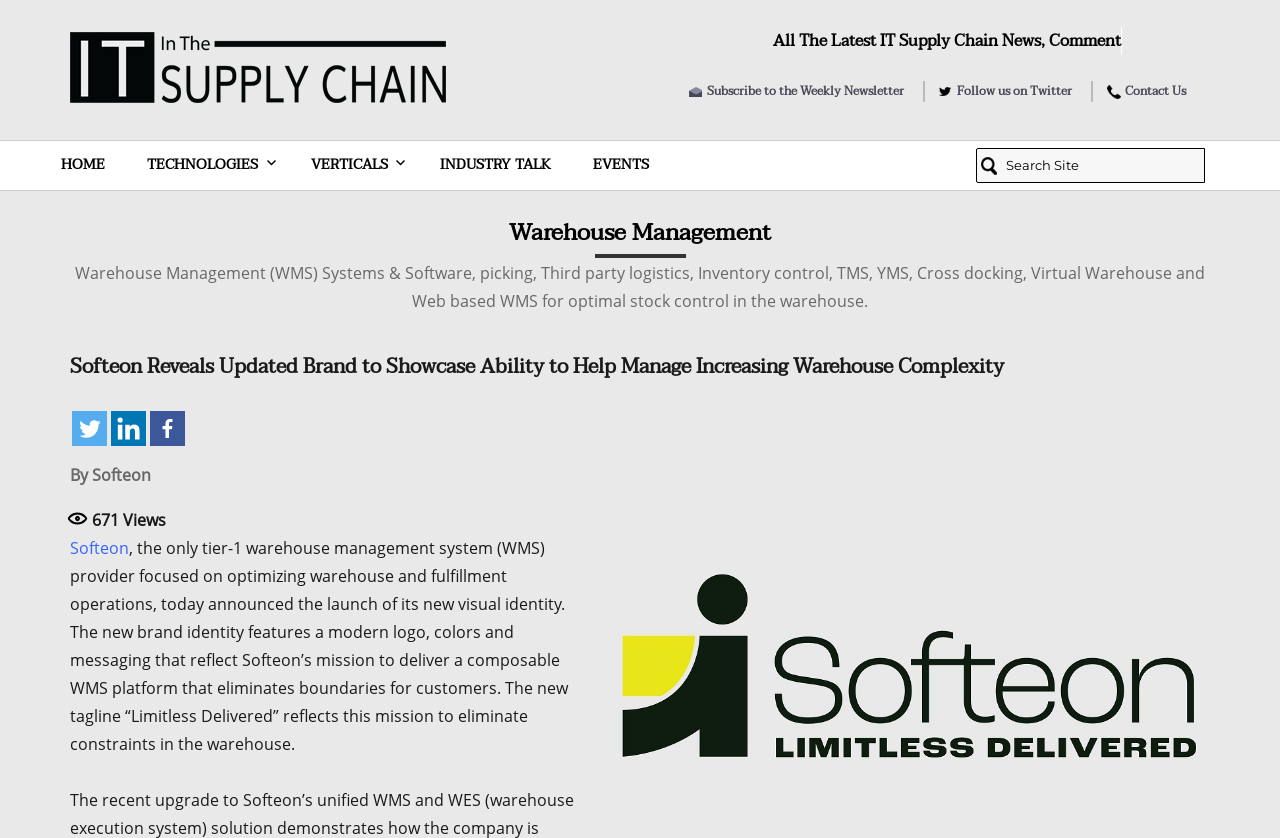How many navigation menu items are there?
Please interpret the details in the image and answer the question thoroughly.

I looked at the navigation menu on the webpage and counted the number of items, which are HOME, TECHNOLOGIES, VERTICALS, INDUSTRY TALK, and EVENTS, and found that there are five navigation menu items.